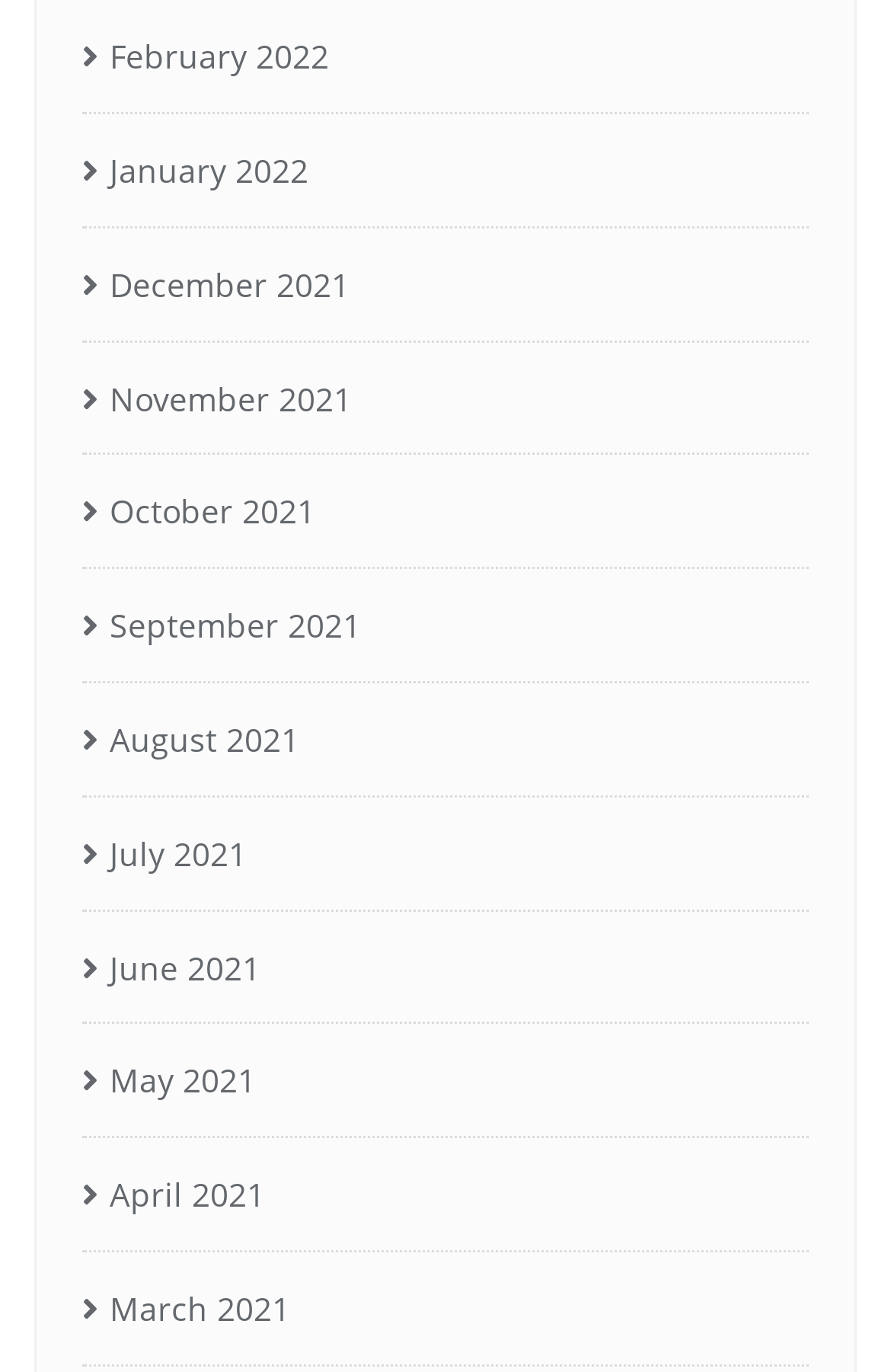Determine the bounding box coordinates for the clickable element to execute this instruction: "View February 2022". Provide the coordinates as four float numbers between 0 and 1, i.e., [left, top, right, bottom].

[0.092, 0.017, 0.369, 0.068]